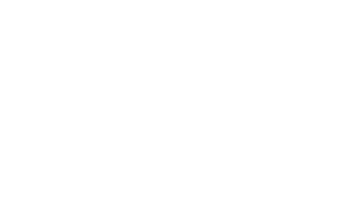Based on the image, give a detailed response to the question: What type of businesses is the image relevant for?

The image is particularly relevant for businesses like McGirvan Media, which focuses on creating comprehensive audio branding solutions, as it highlights the importance of voice content and auditory experiences in advertising services.